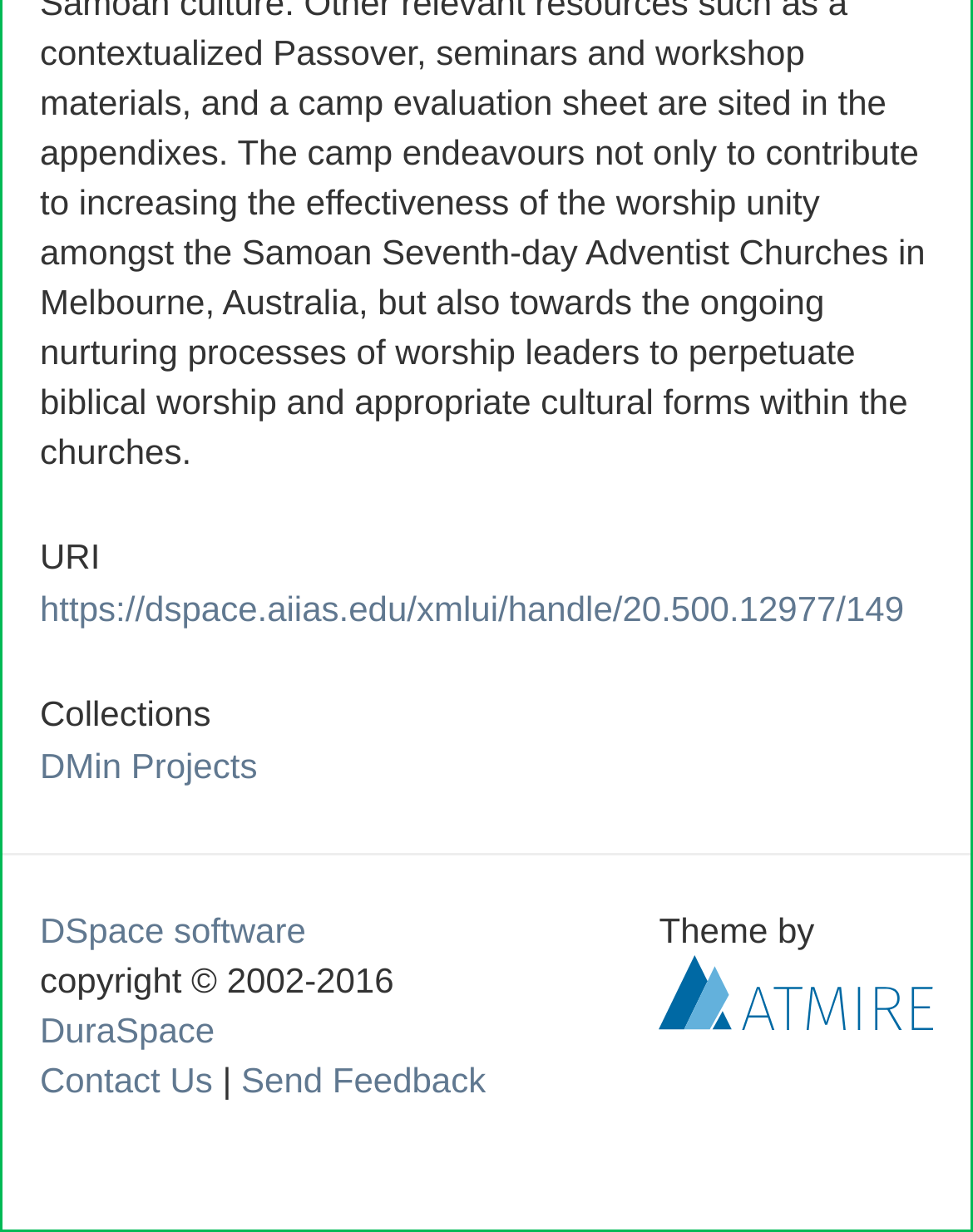What is the name of the software used by the repository?
From the details in the image, answer the question comprehensively.

The link 'DSpace software' under the contentinfo element suggests that the software used by the repository is named DSpace software.